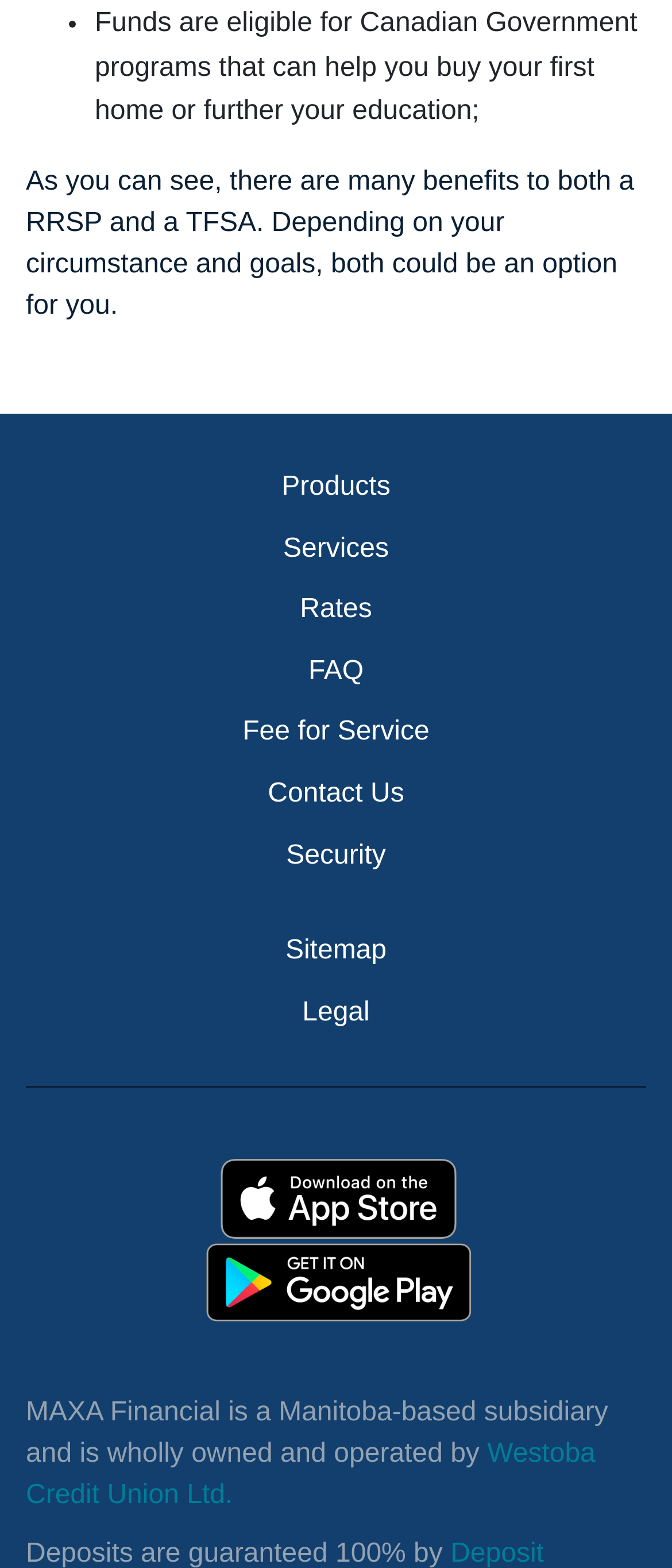Determine the bounding box coordinates for the region that must be clicked to execute the following instruction: "Download on the App Store".

[0.269, 0.738, 0.731, 0.791]